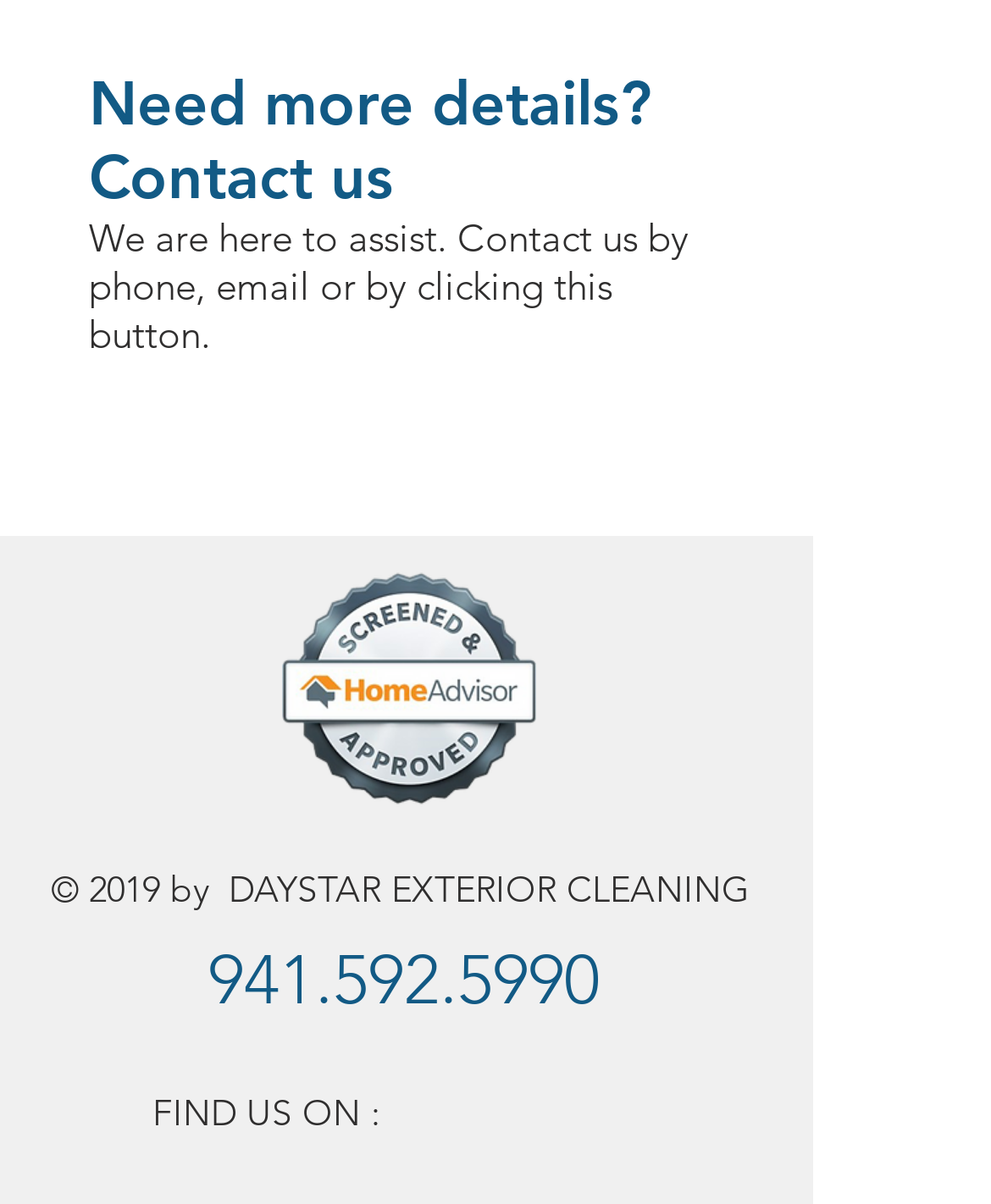Using the given element description, provide the bounding box coordinates (top-left x, top-left y, bottom-right x, bottom-right y) for the corresponding UI element in the screenshot: 941.592.5990

[0.21, 0.78, 0.605, 0.847]